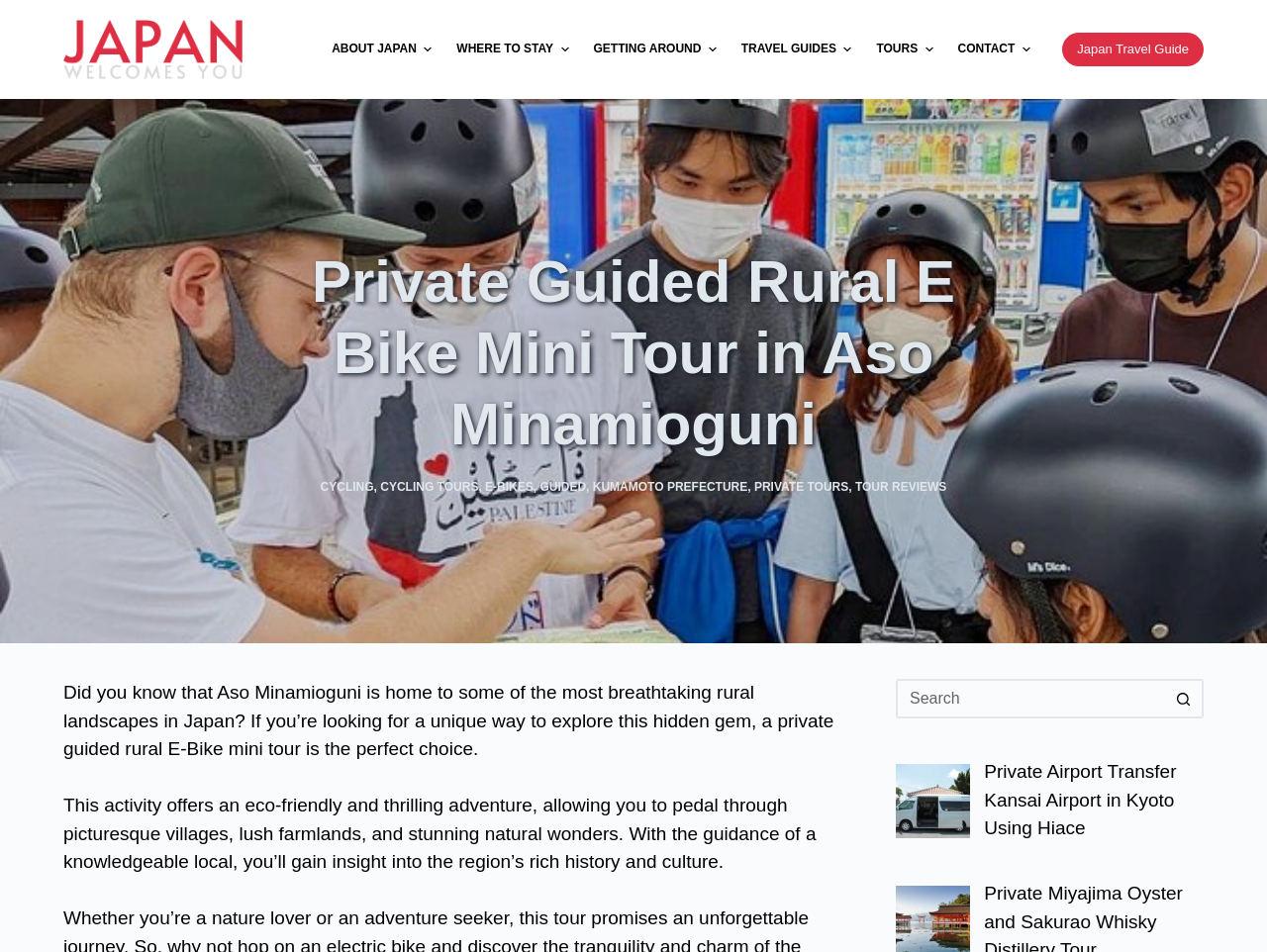Can you find the bounding box coordinates for the element that needs to be clicked to execute this instruction: "Search for something"? The coordinates should be given as four float numbers between 0 and 1, i.e., [left, top, right, bottom].

[0.707, 0.713, 0.95, 0.755]